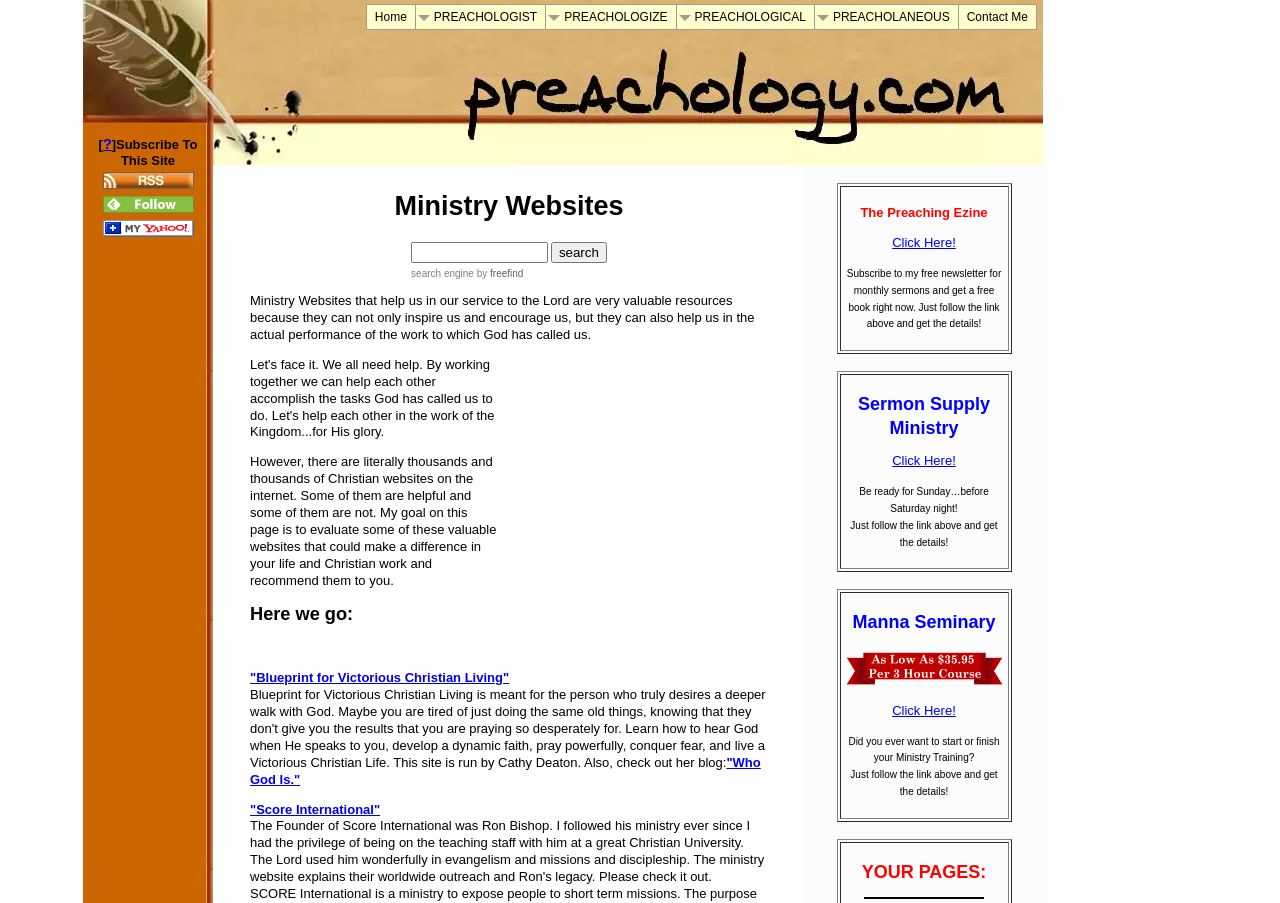Determine the bounding box coordinates of the clickable region to follow the instruction: "Quick view M16A1 Pistol Grip left to right, New Not Colt, Refurbished,Bakelite, and Worn".

None